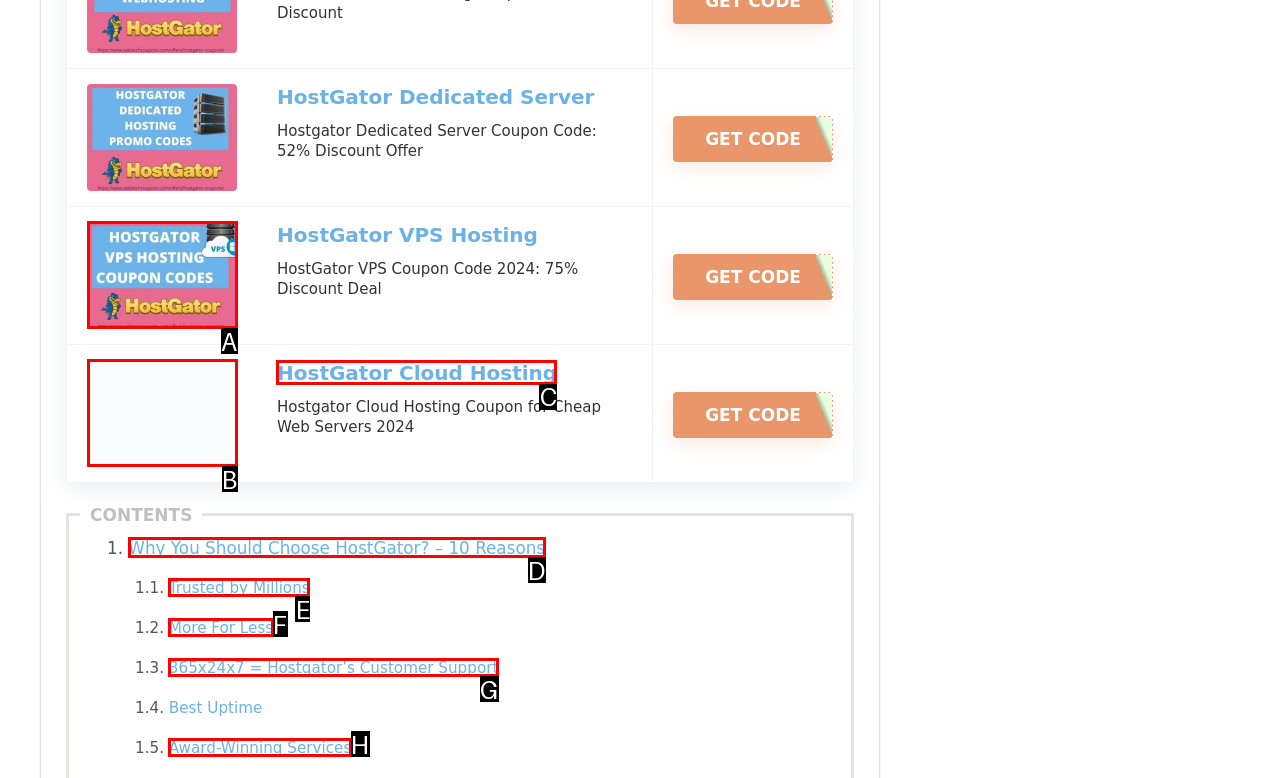Among the marked elements in the screenshot, which letter corresponds to the UI element needed for the task: Get HostGator Cloud Hosting coupon?

C